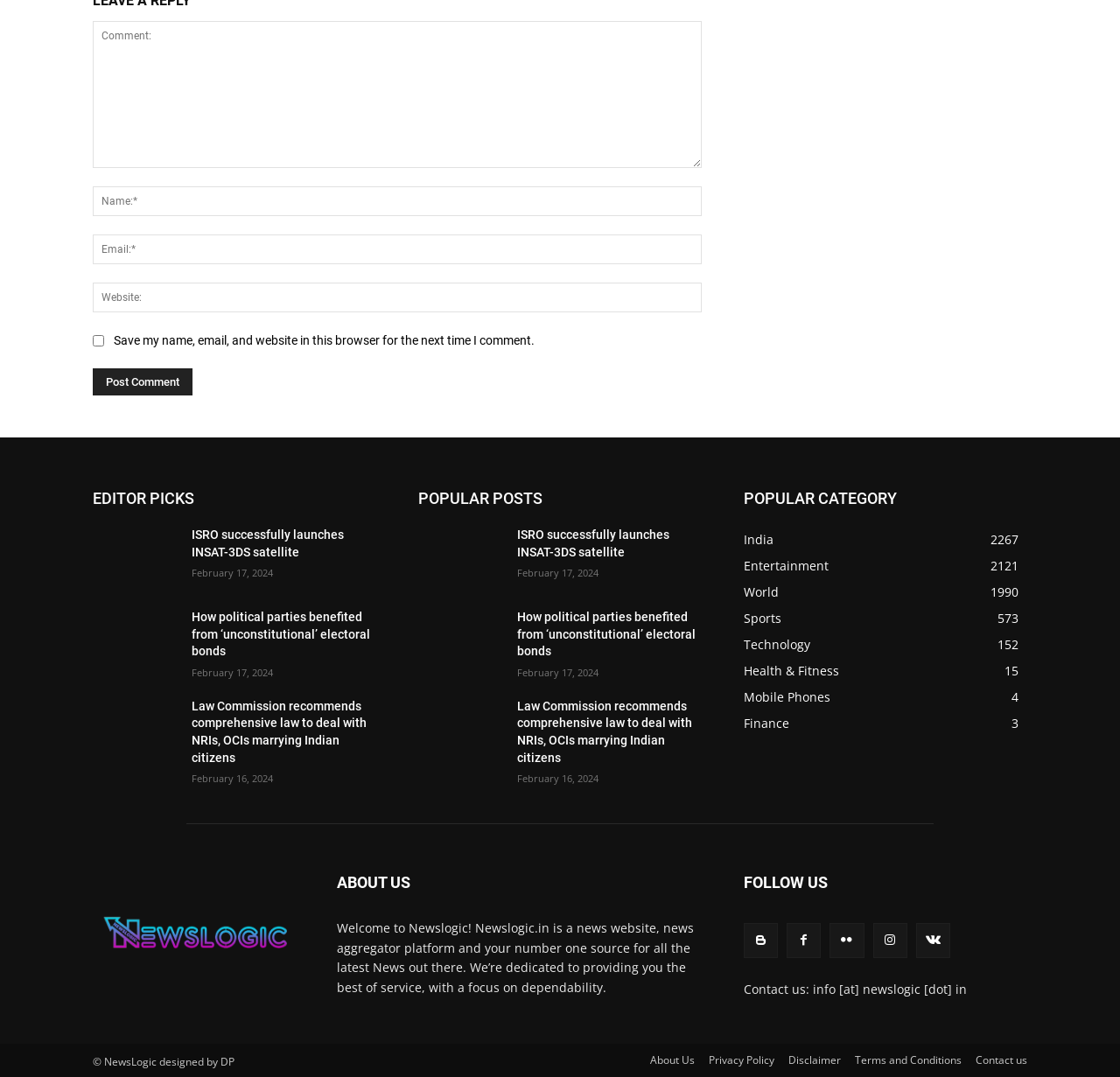Answer the question below using just one word or a short phrase: 
What is the date of the article 'Law Commission recommends comprehensive law to deal with NRIs, OCIs marrying Indian citizens'?

February 16, 2024